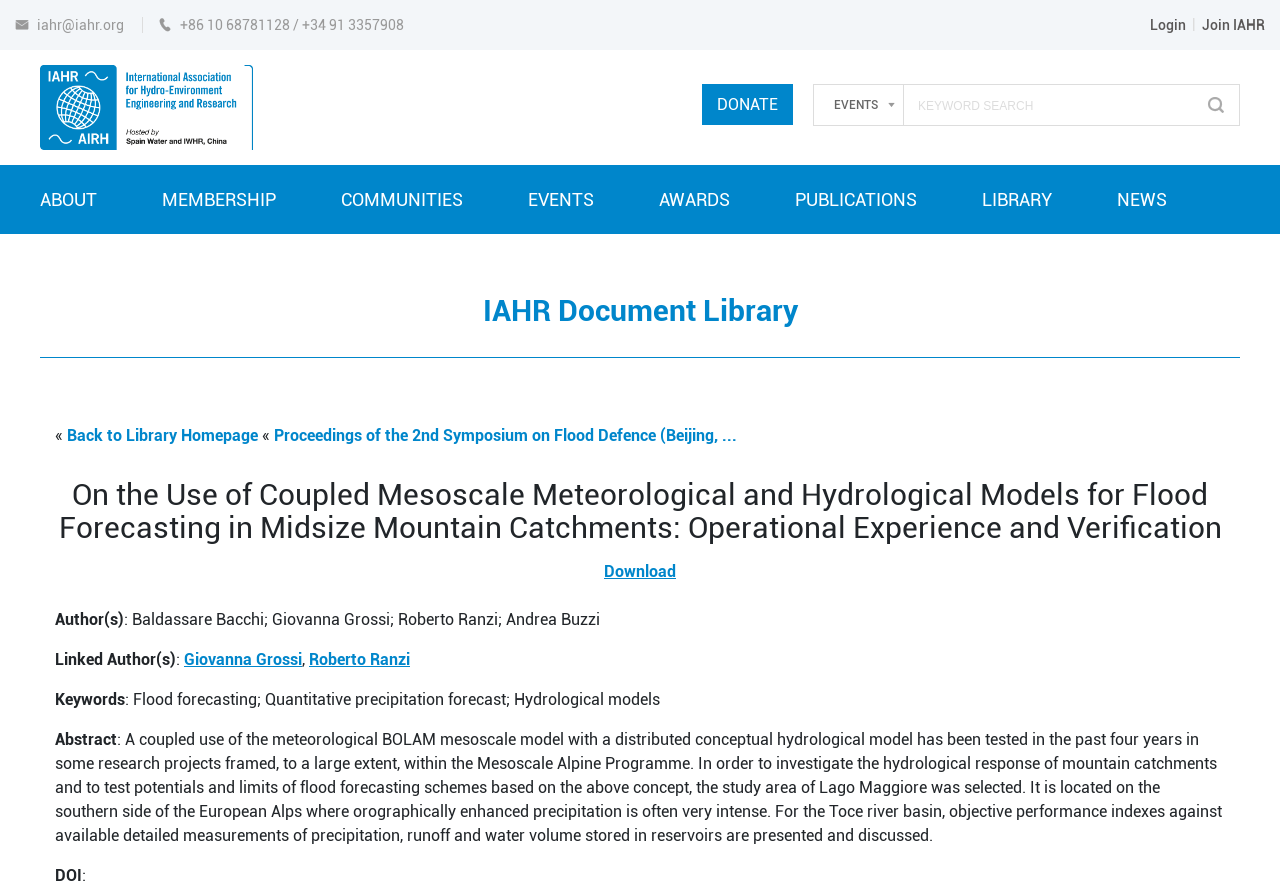What is the study area of the research project?
Using the image as a reference, give an elaborate response to the question.

I found the study area by reading the abstract of the document, which is located at the bottom of the webpage and has a bounding box coordinate of [0.043, 0.827, 0.955, 0.957]. The abstract mentions that the study area is Lago Maggiore, which is located on the southern side of the European Alps.